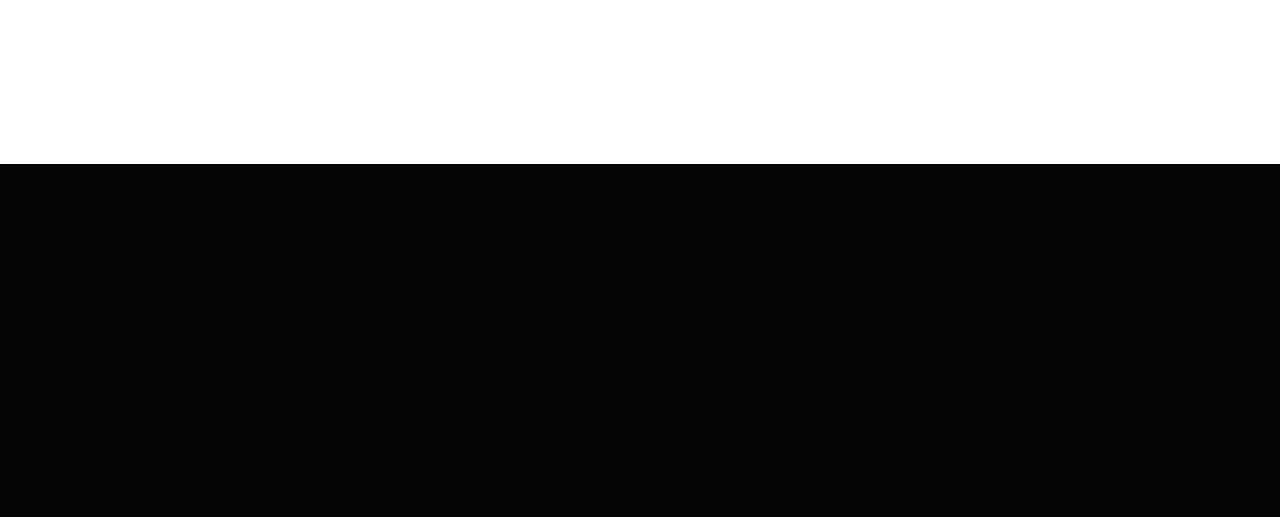What types of payment are accepted?
Using the visual information, respond with a single word or phrase.

Multiple